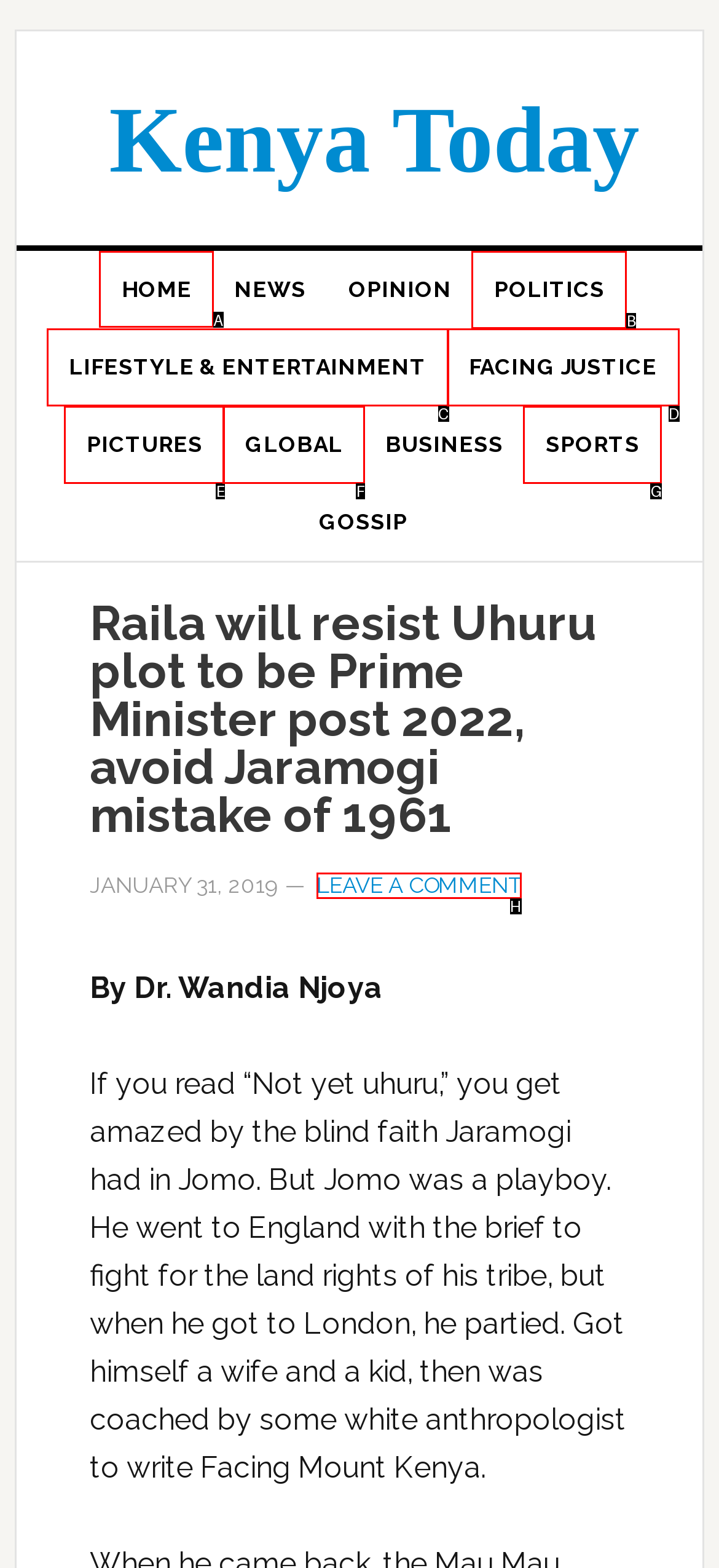Tell me which letter corresponds to the UI element that will allow you to Click on the HOME link. Answer with the letter directly.

A